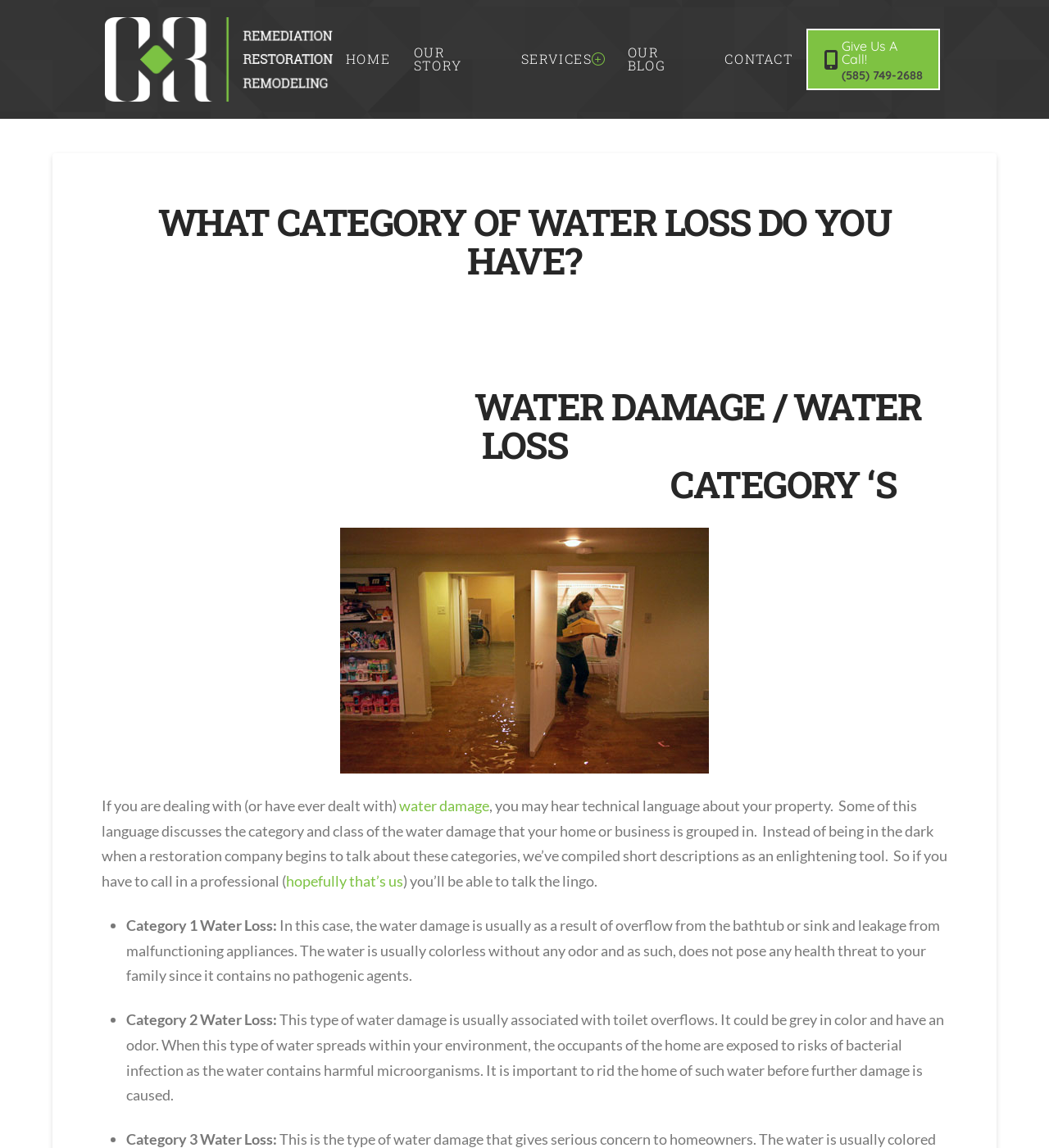Find the bounding box coordinates of the element to click in order to complete the given instruction: "Read about 'Category 1 Water Loss'."

[0.12, 0.798, 0.266, 0.814]